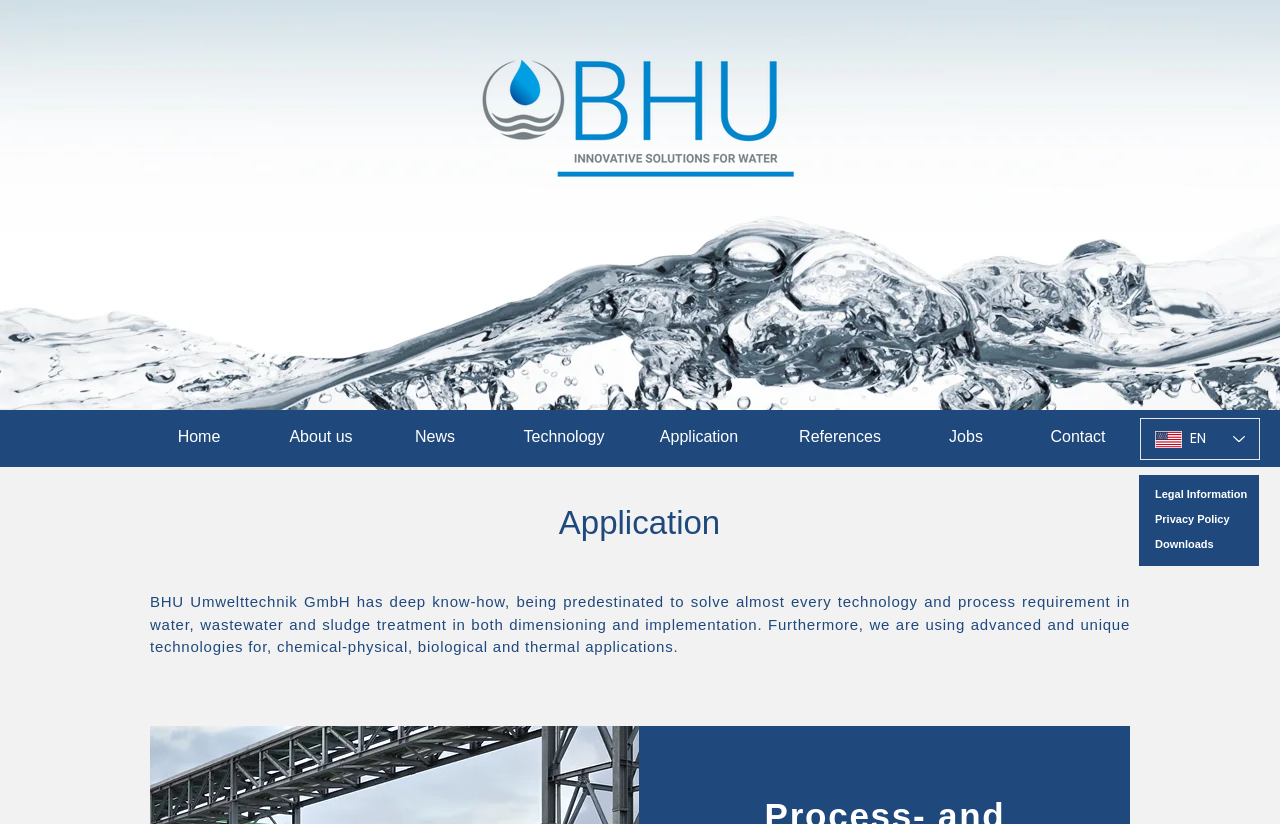Please mark the clickable region by giving the bounding box coordinates needed to complete this instruction: "Browse Jobs".

[0.713, 0.507, 0.795, 0.555]